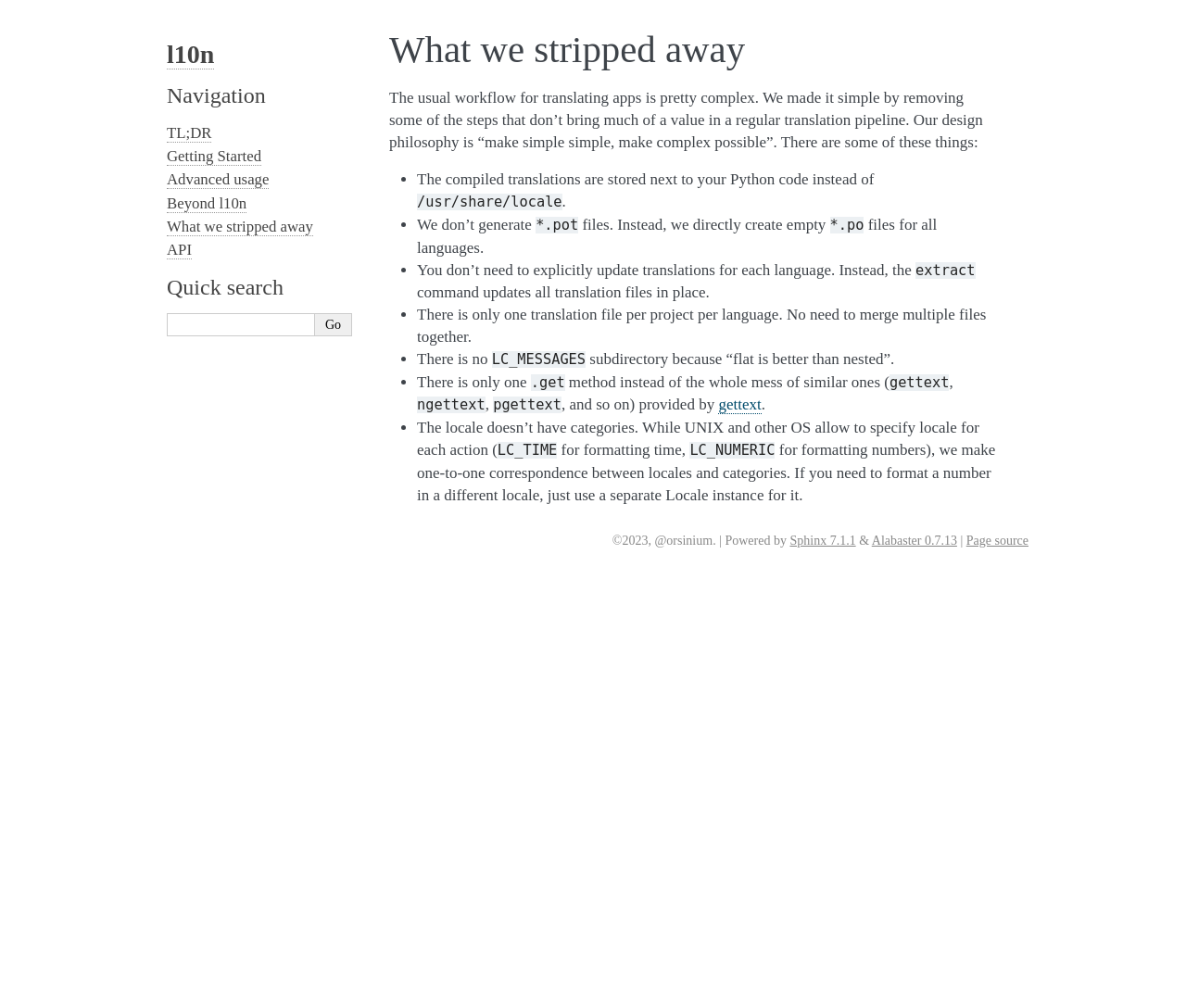How many translation files are there per project per language?
Please answer using one word or phrase, based on the screenshot.

one